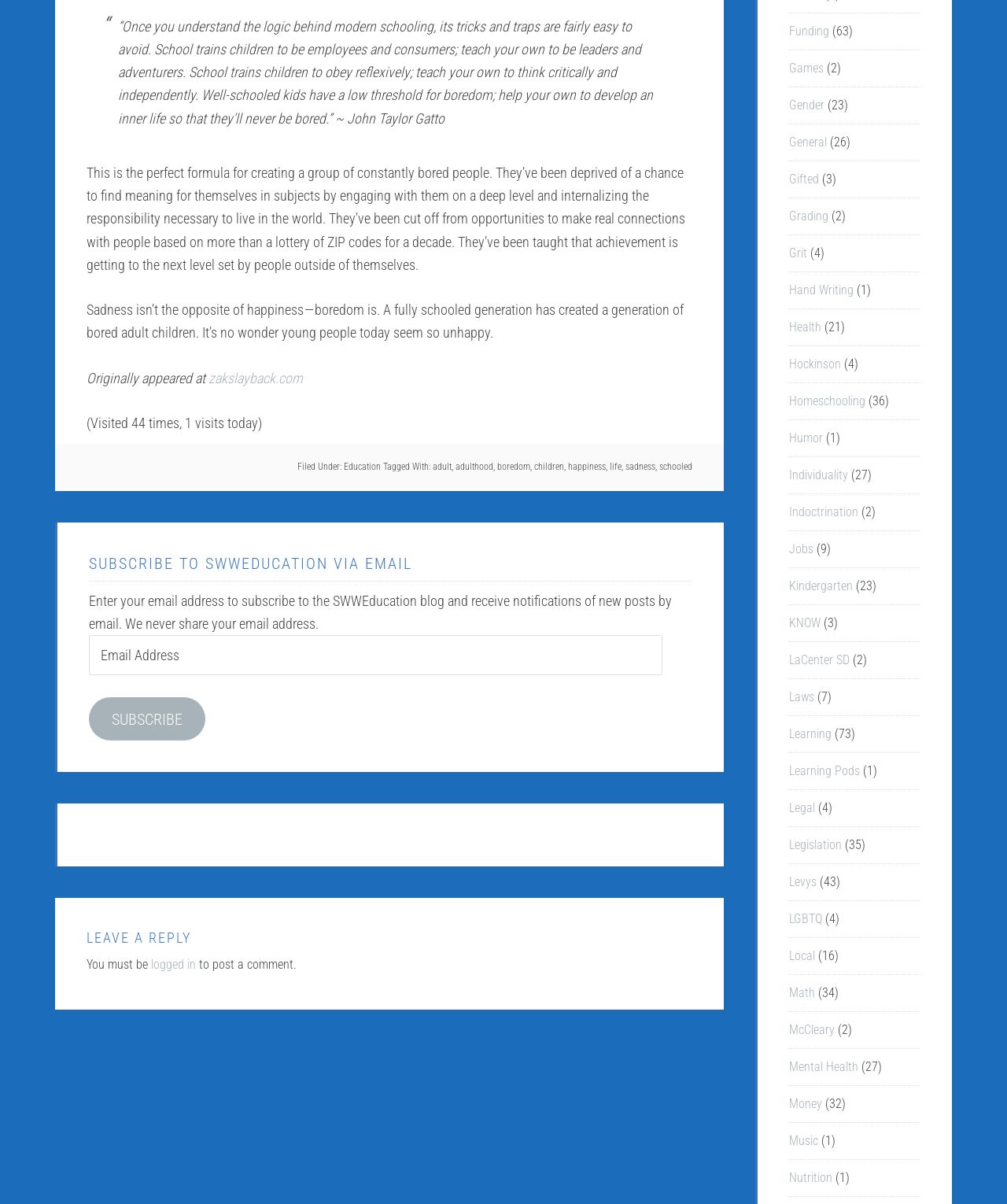How many times has the article been visited?
Based on the image, give a concise answer in the form of a single word or short phrase.

44